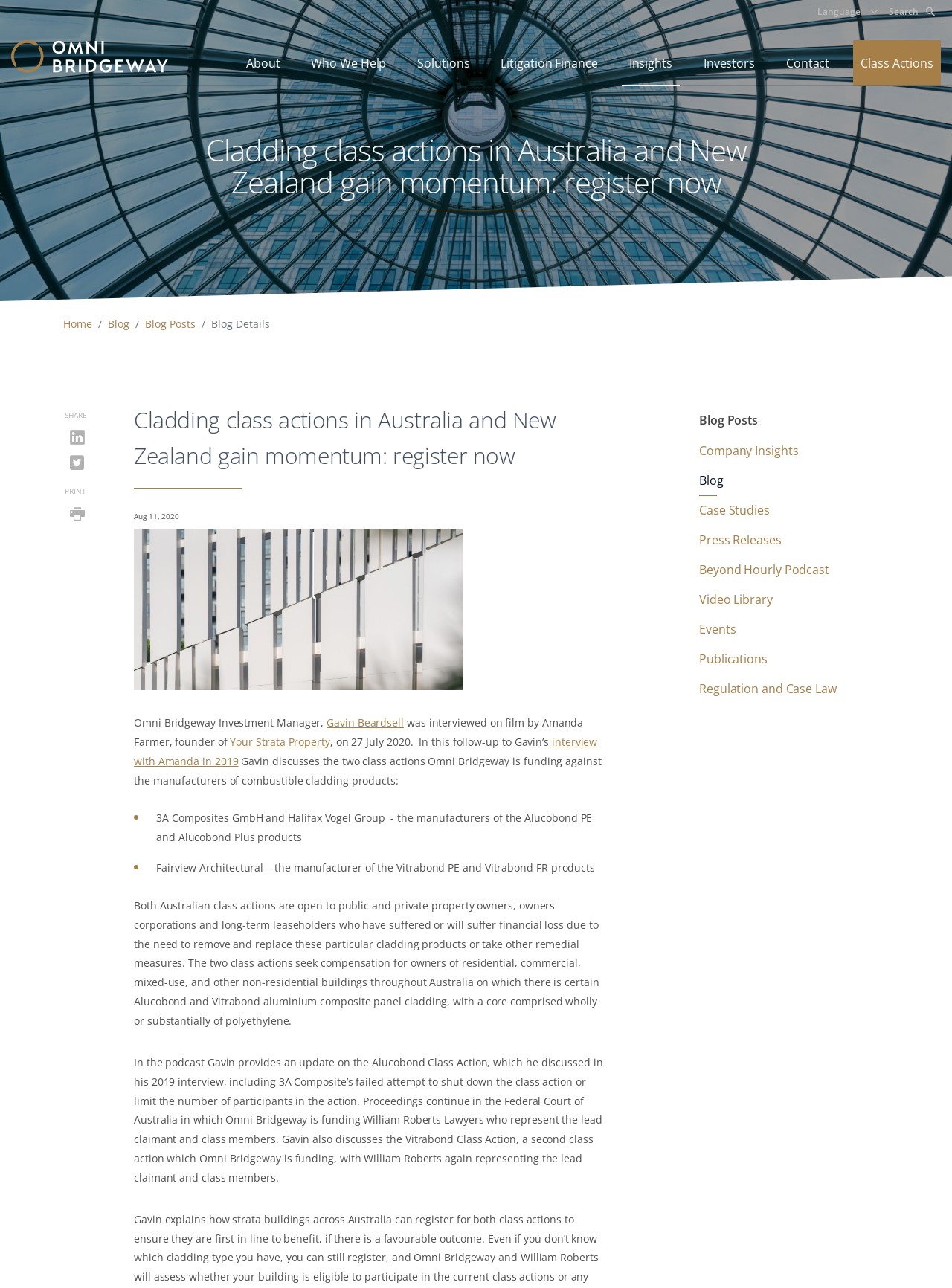Please provide a brief answer to the following inquiry using a single word or phrase:
What is the date of the blog post?

Aug 11, 2020